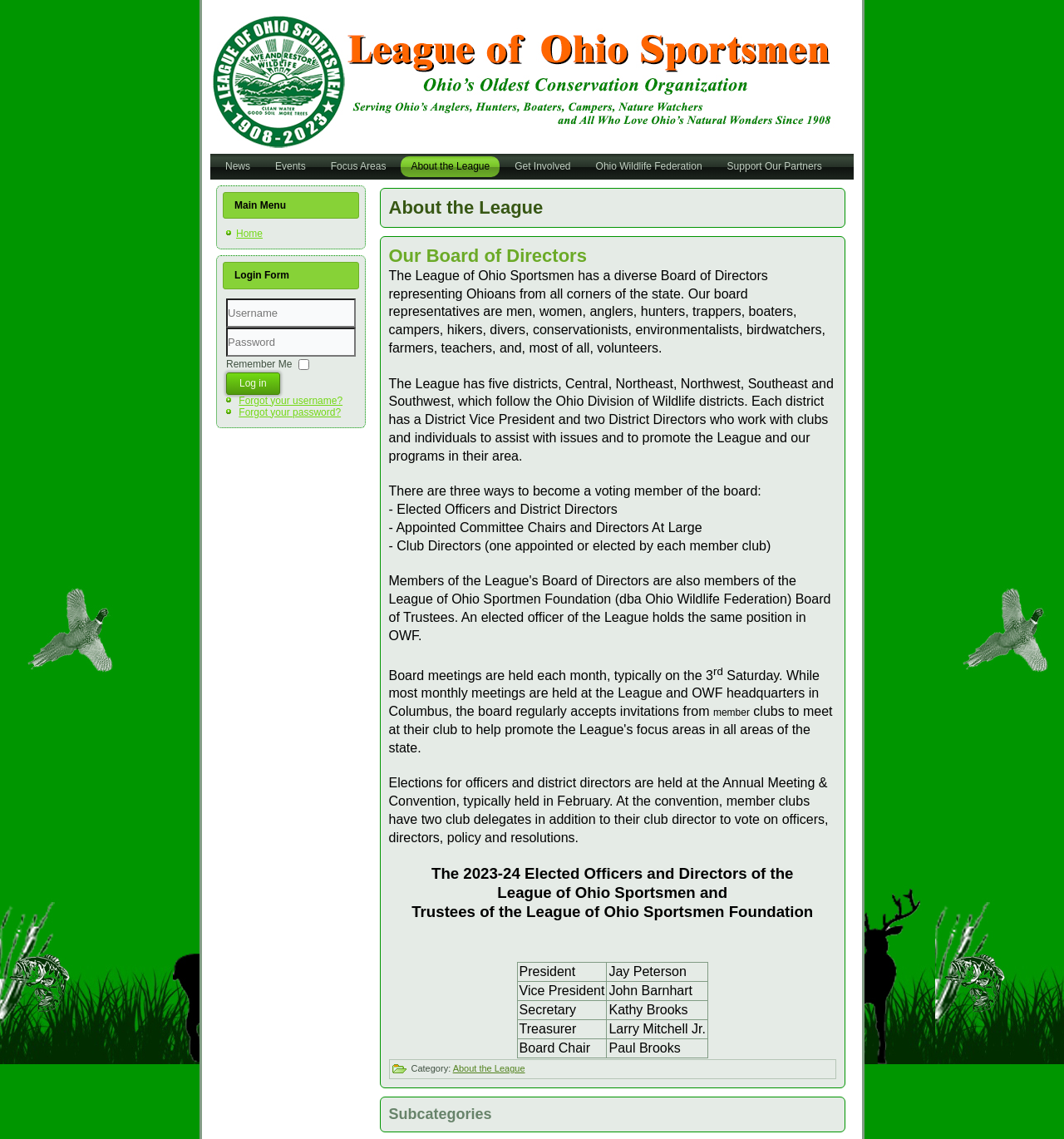Determine the bounding box coordinates of the clickable element to complete this instruction: "Click on the Forgot your username? link". Provide the coordinates in the format of four float numbers between 0 and 1, [left, top, right, bottom].

[0.224, 0.347, 0.322, 0.357]